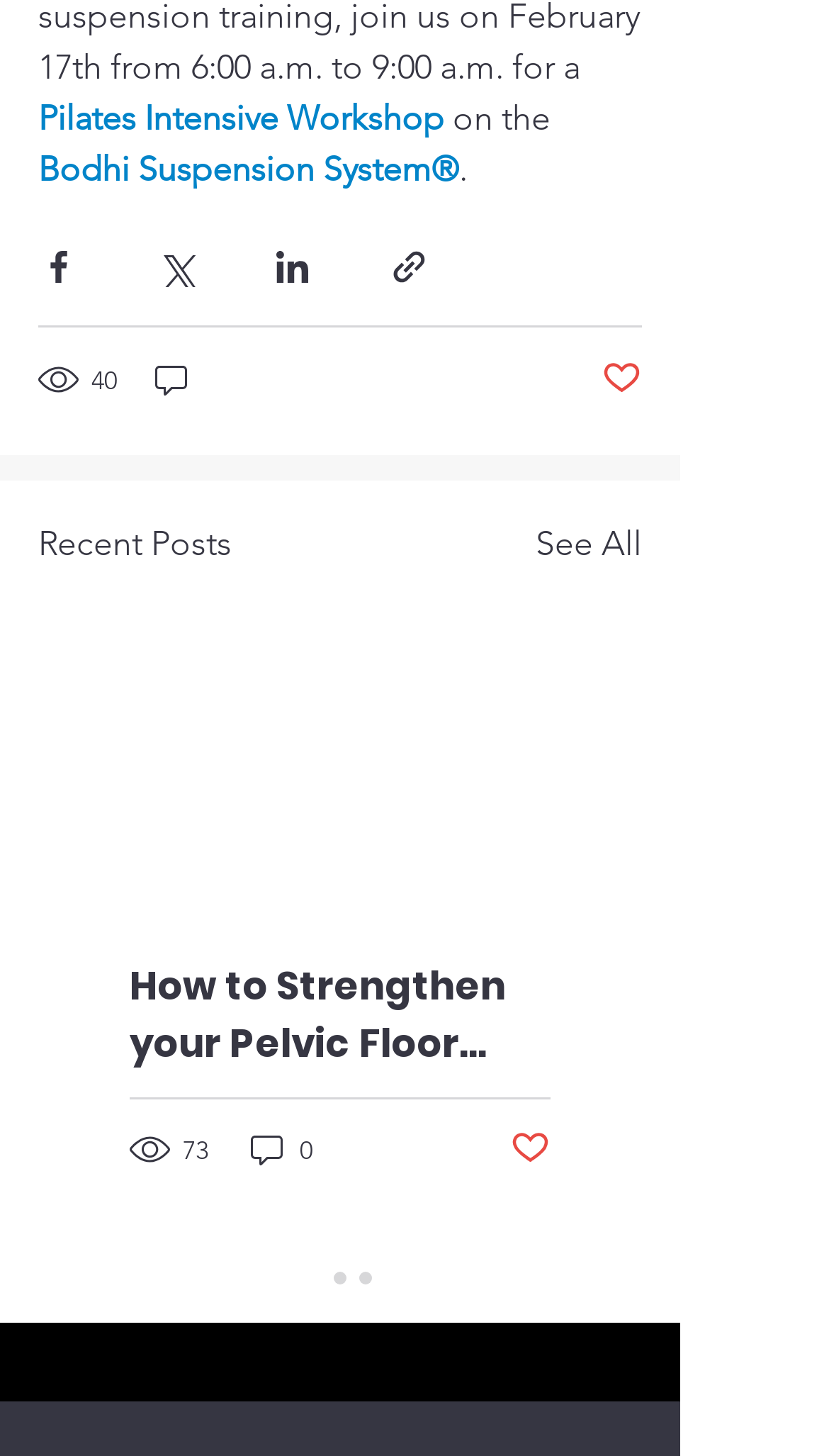How many social media sharing options are available?
Please look at the screenshot and answer in one word or a short phrase.

4